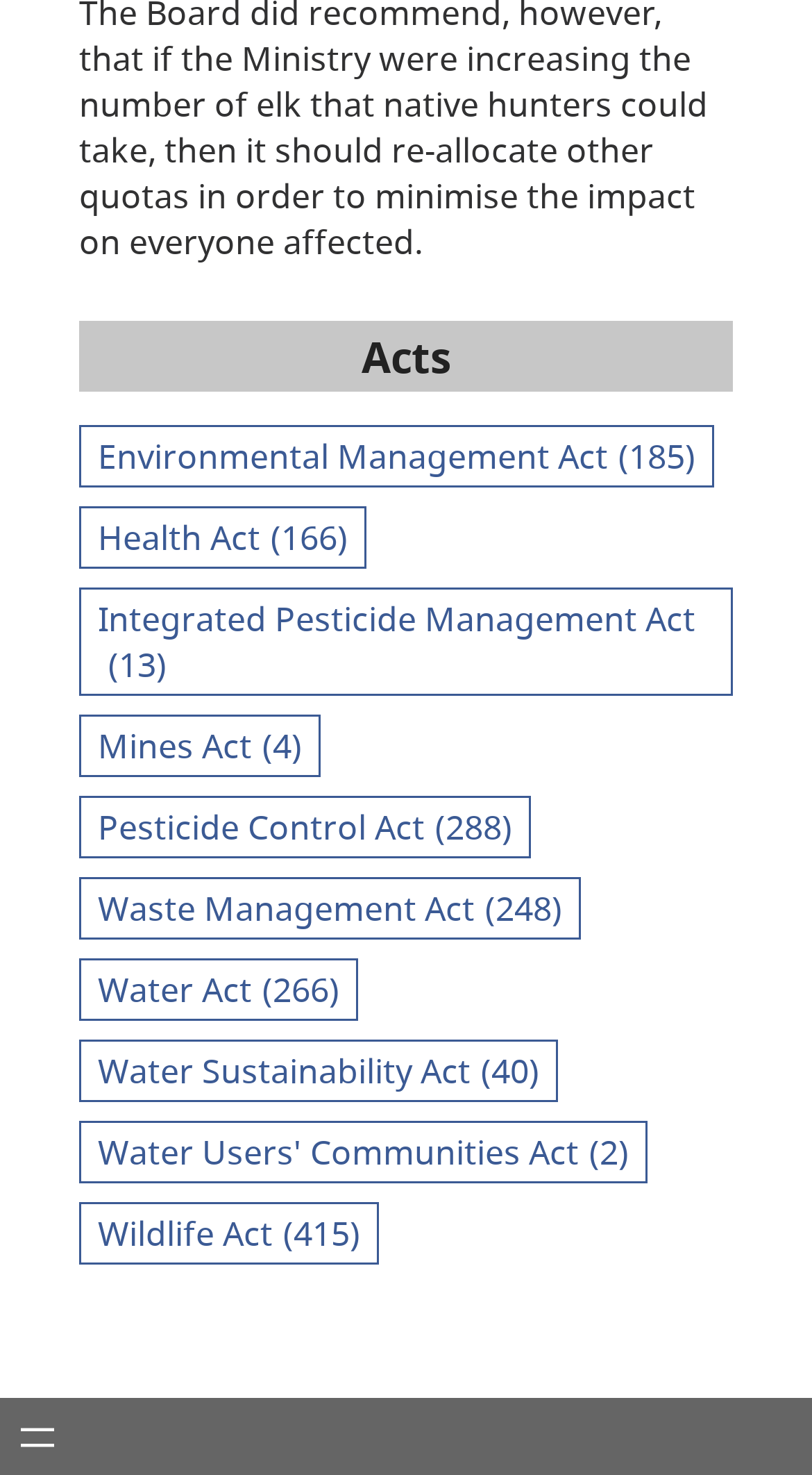Please identify the bounding box coordinates of the clickable region that I should interact with to perform the following instruction: "Explore Health Act". The coordinates should be expressed as four float numbers between 0 and 1, i.e., [left, top, right, bottom].

[0.097, 0.344, 0.451, 0.386]